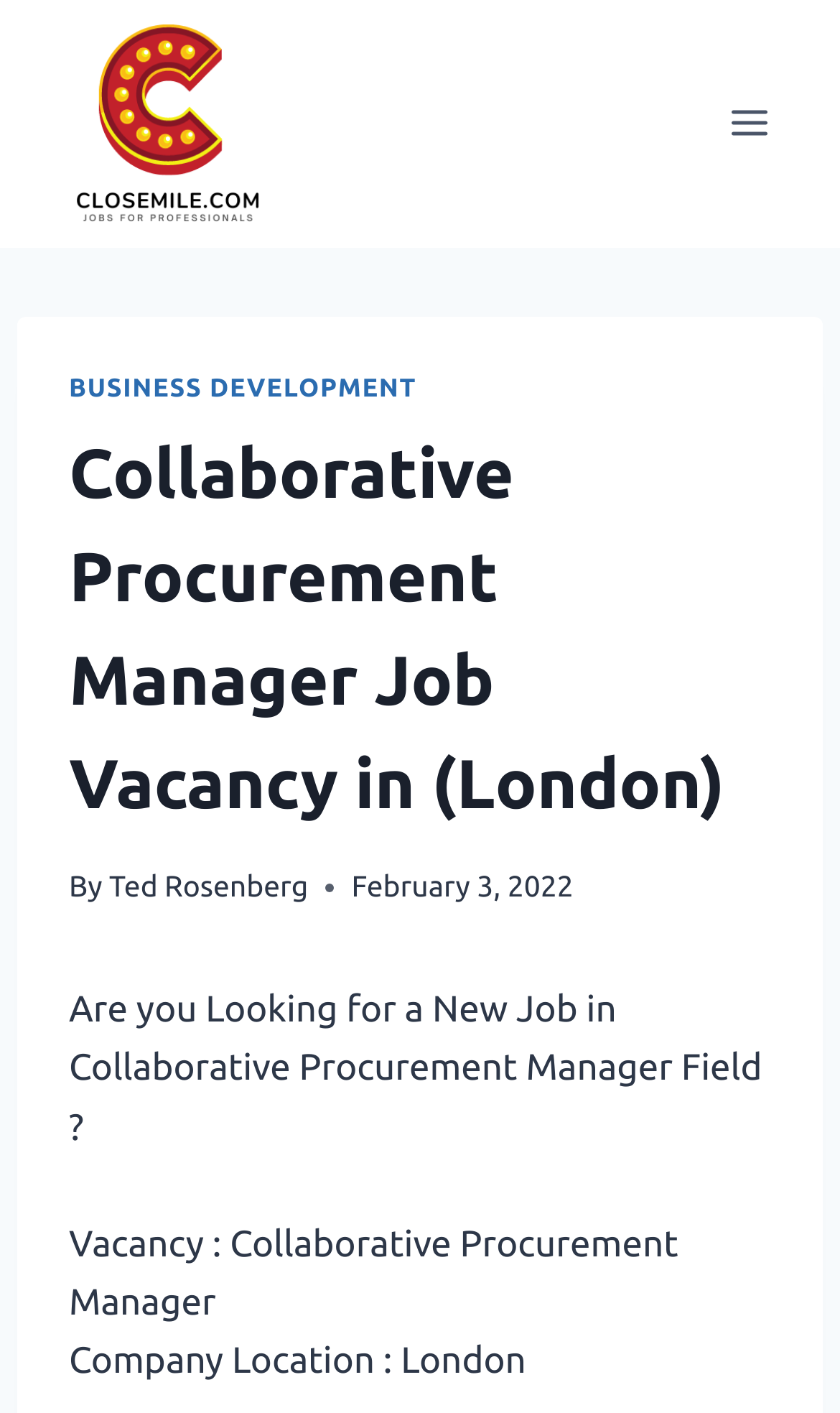Using the description "alt="Closemile.com"", locate and provide the bounding box of the UI element.

[0.087, 0.015, 0.313, 0.16]